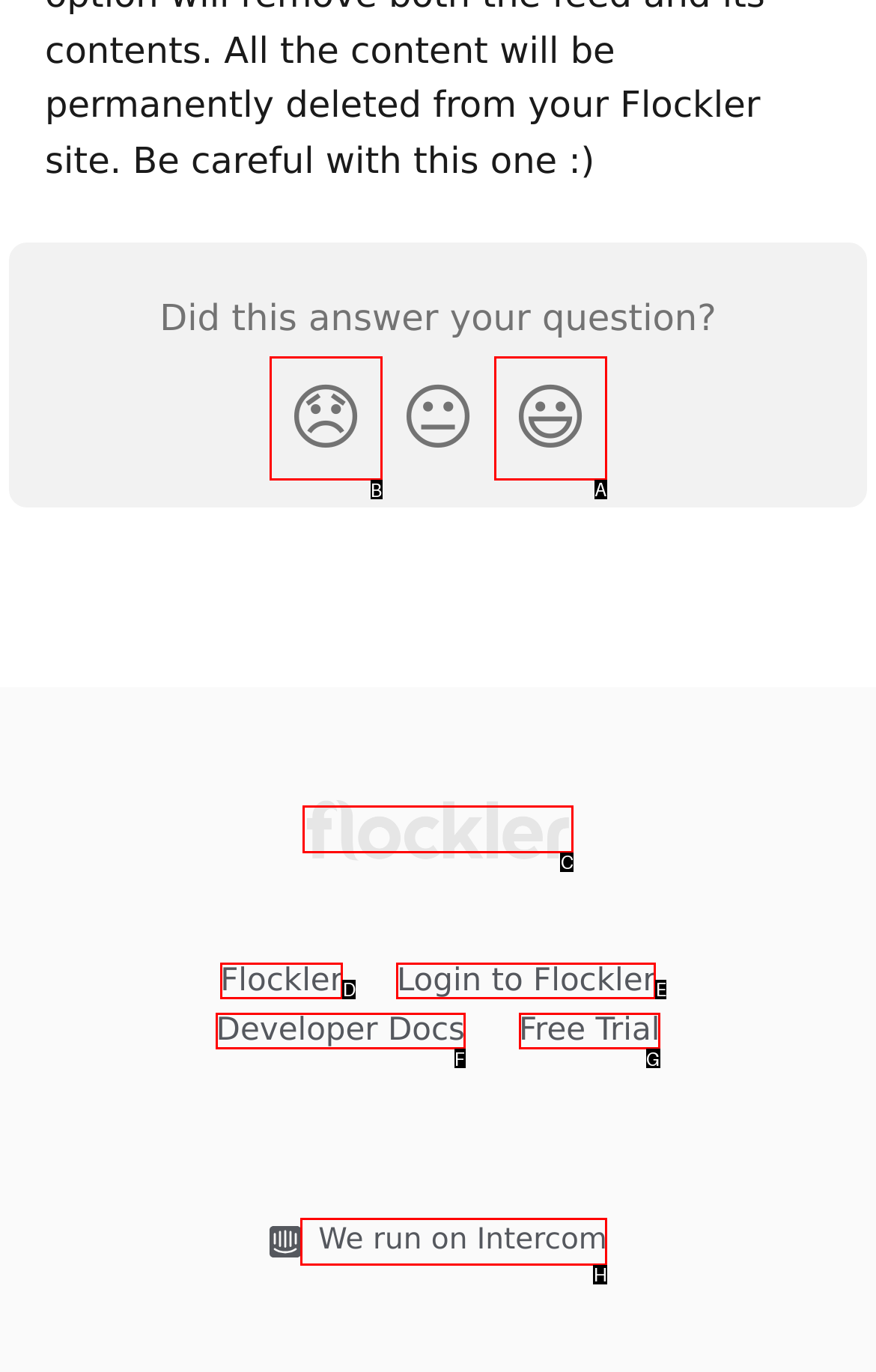Identify the correct lettered option to click in order to perform this task: Click the Disappointed Reaction button. Respond with the letter.

B